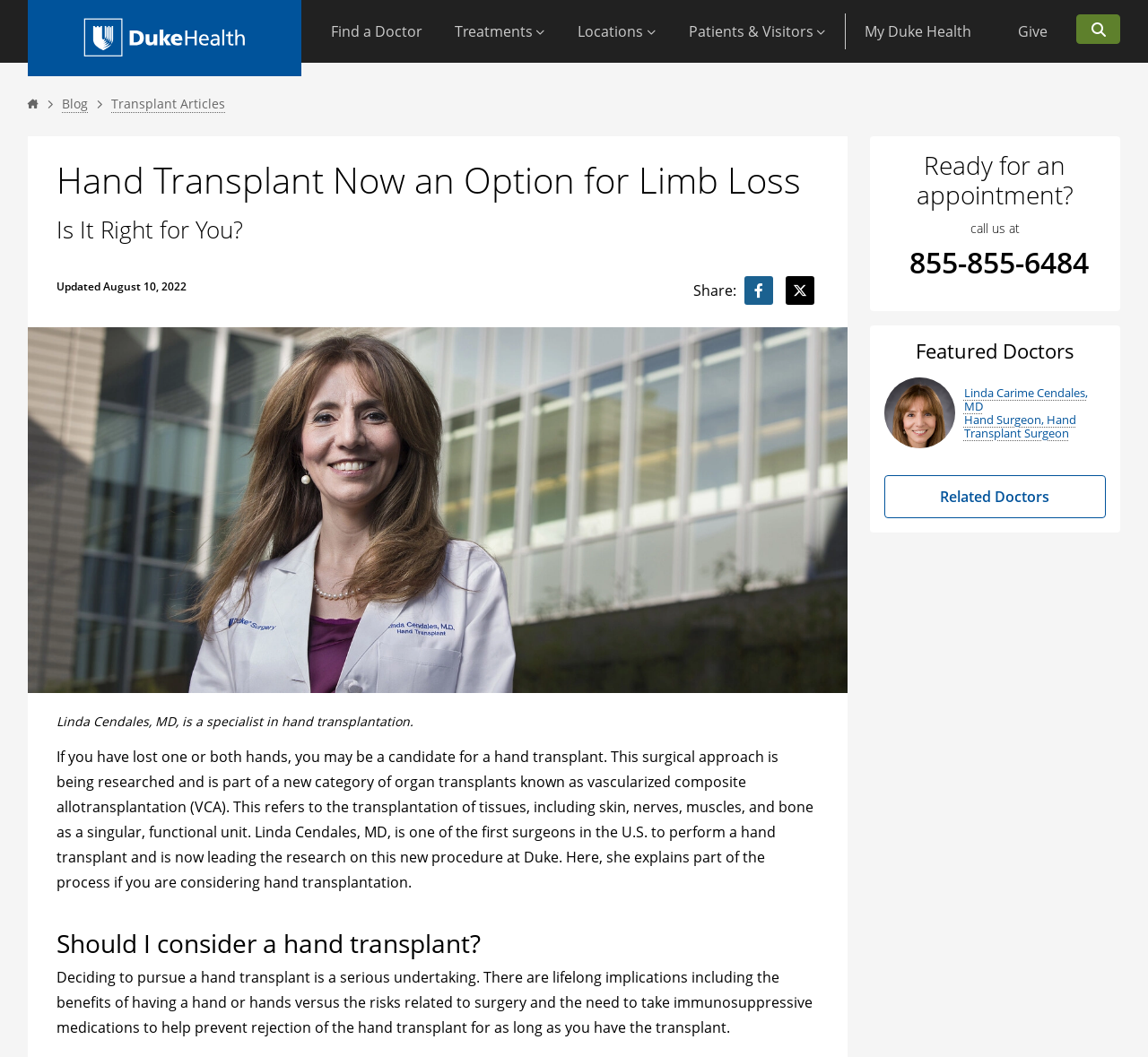Generate the title text from the webpage.

Hand Transplant Now an Option for Limb Loss